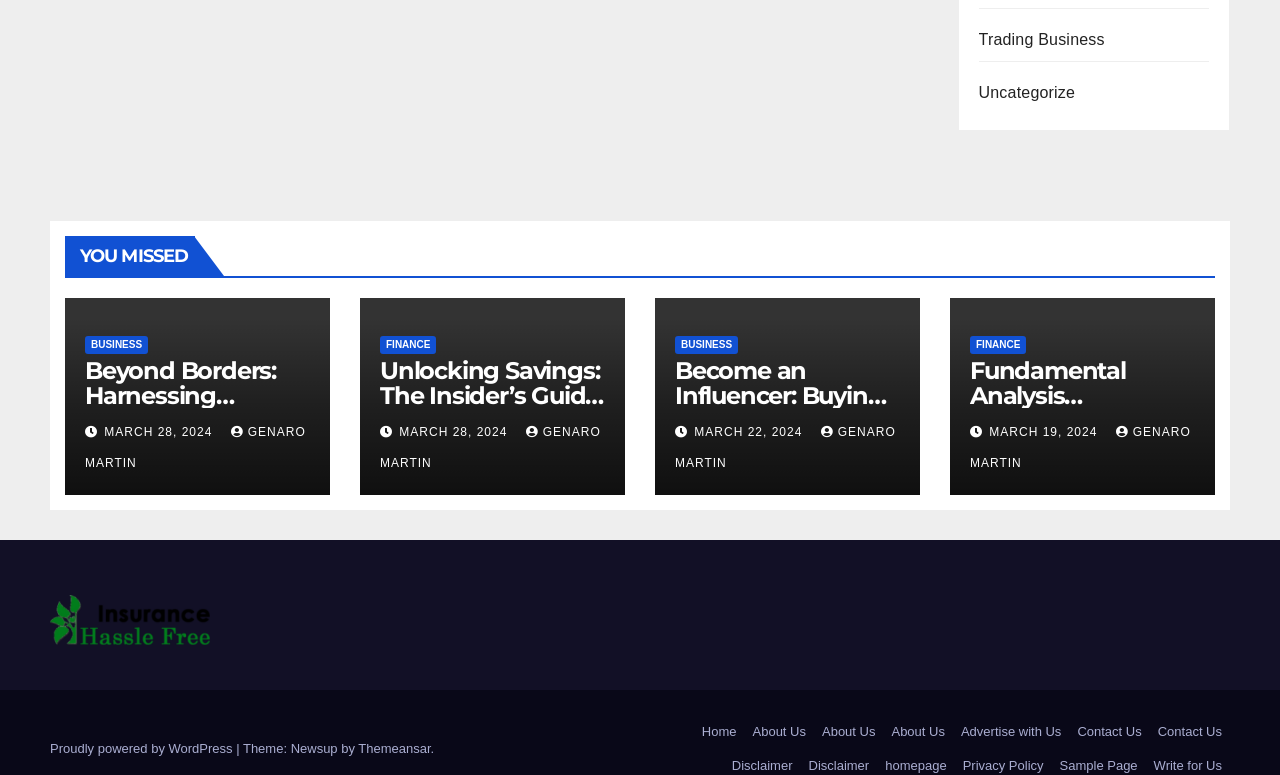Who is the author of the third article?
Provide a well-explained and detailed answer to the question.

I looked at the third article, which is 'Become an Influencer: Buying Instagram Followers'. Below this article, there is a link ' GENARO MARTIN', which indicates the author of this article.